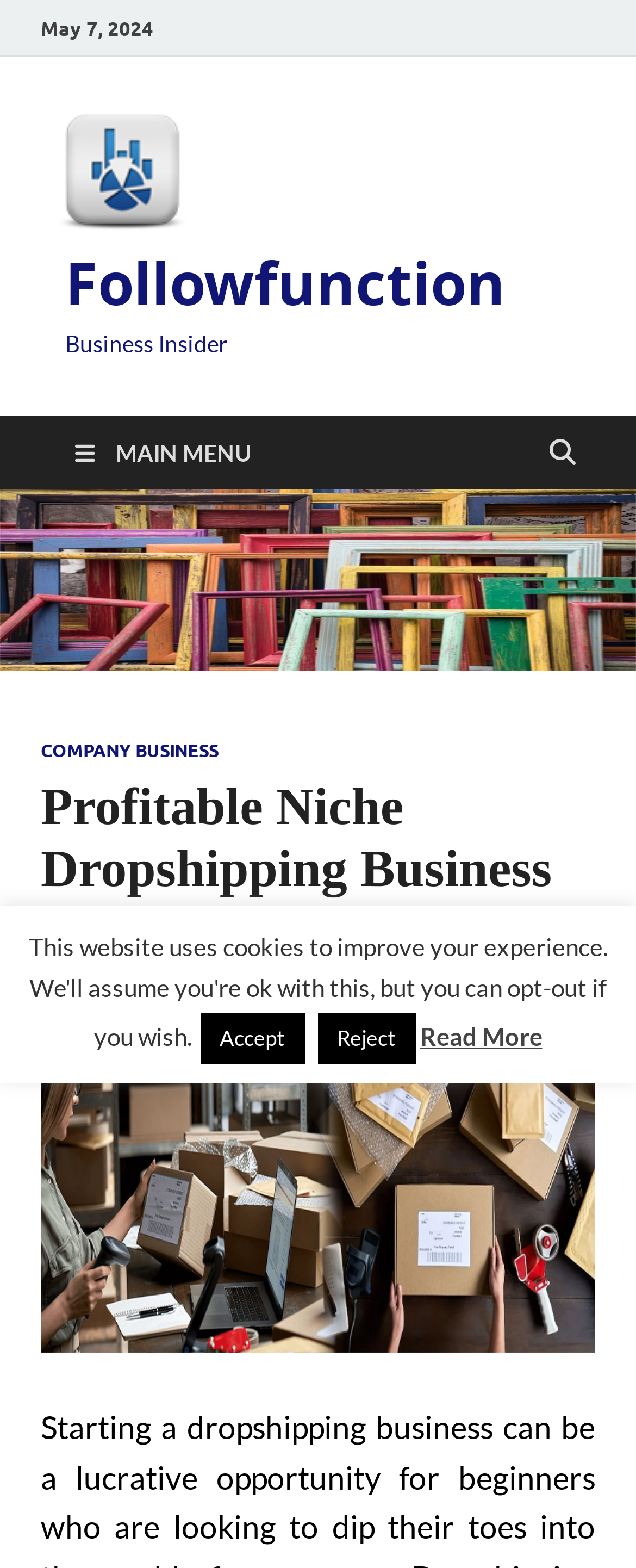Locate the bounding box coordinates of the clickable part needed for the task: "go to main menu".

[0.077, 0.265, 0.436, 0.312]